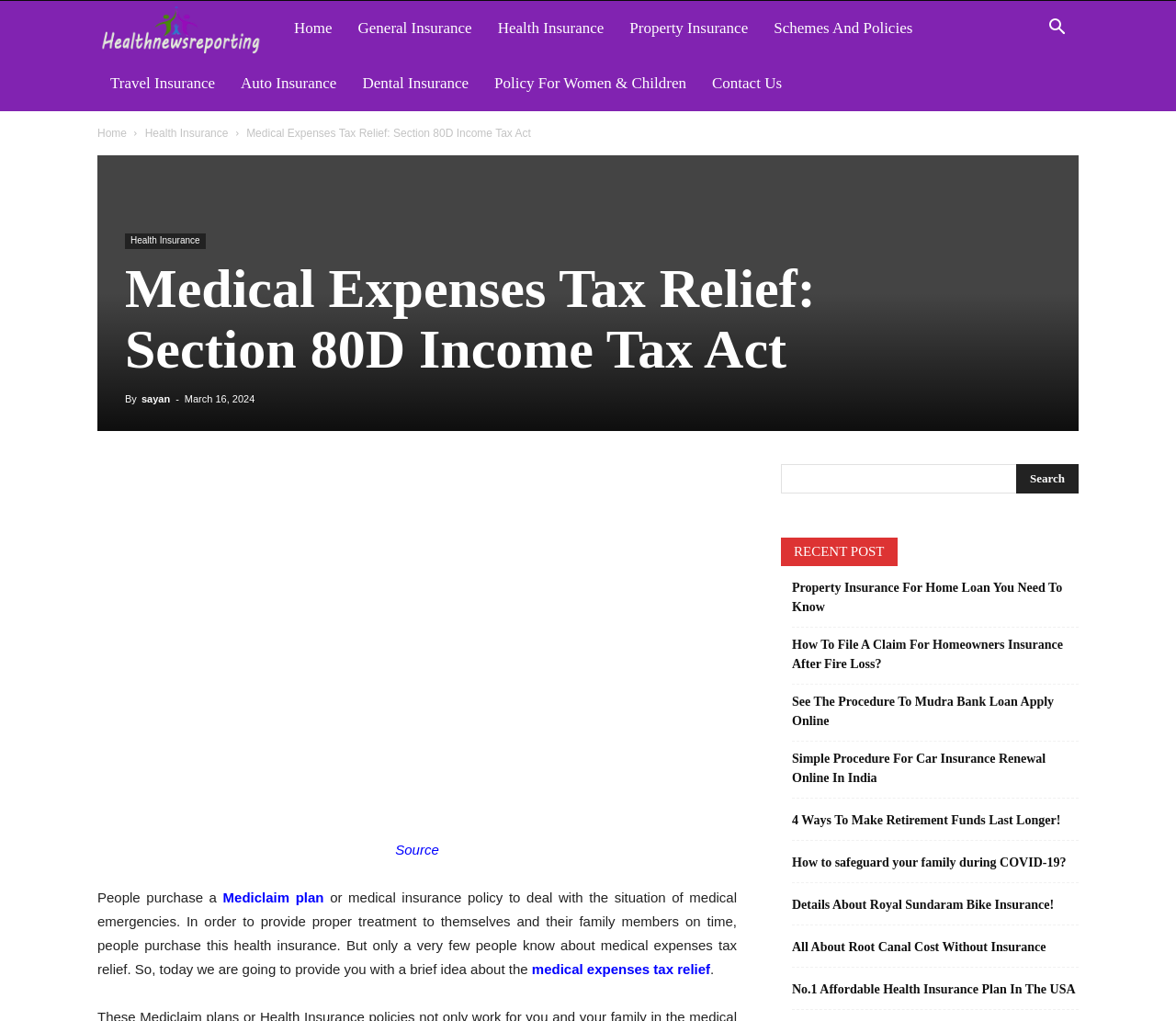What is the main topic of this webpage?
Use the information from the image to give a detailed answer to the question.

Based on the webpage content, the main topic is about medical expenses tax relief, which is mentioned in the heading 'Medical Expenses Tax Relief: Section 80D Income Tax Act' and also in the paragraph text.